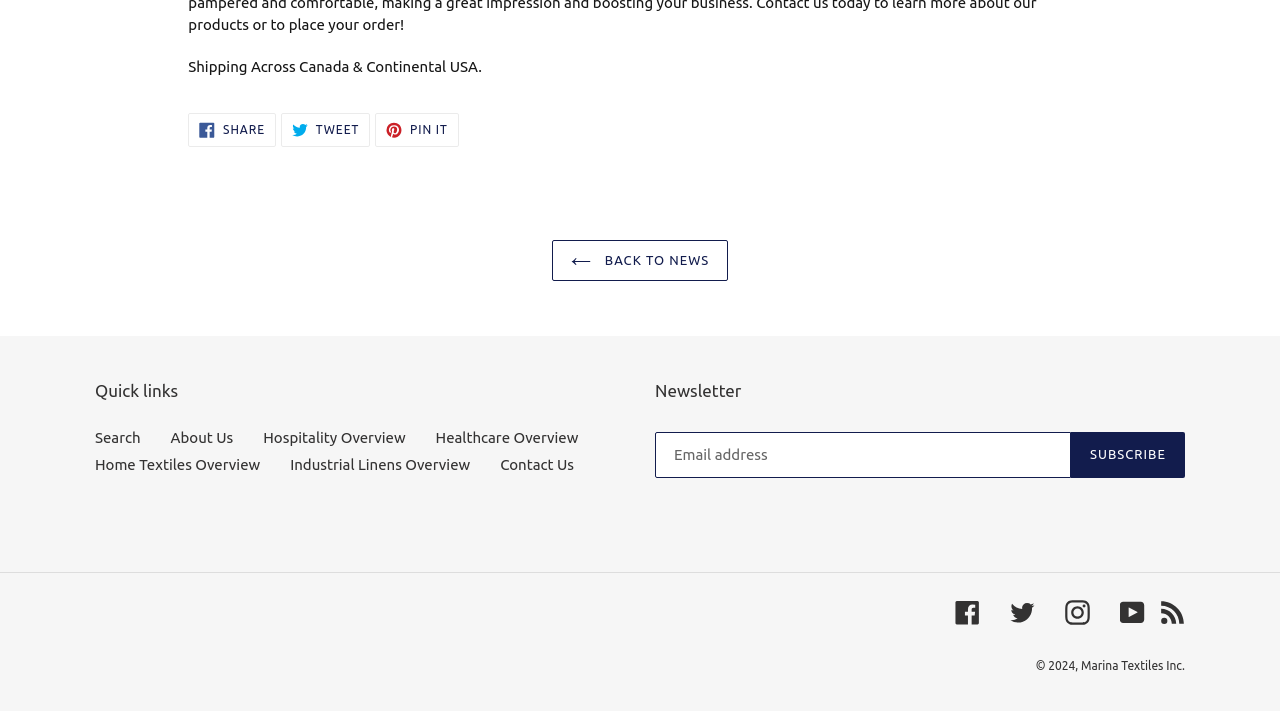Identify the bounding box coordinates for the UI element described by the following text: "Blog – HealthCube". Provide the coordinates as four float numbers between 0 and 1, in the format [left, top, right, bottom].

None